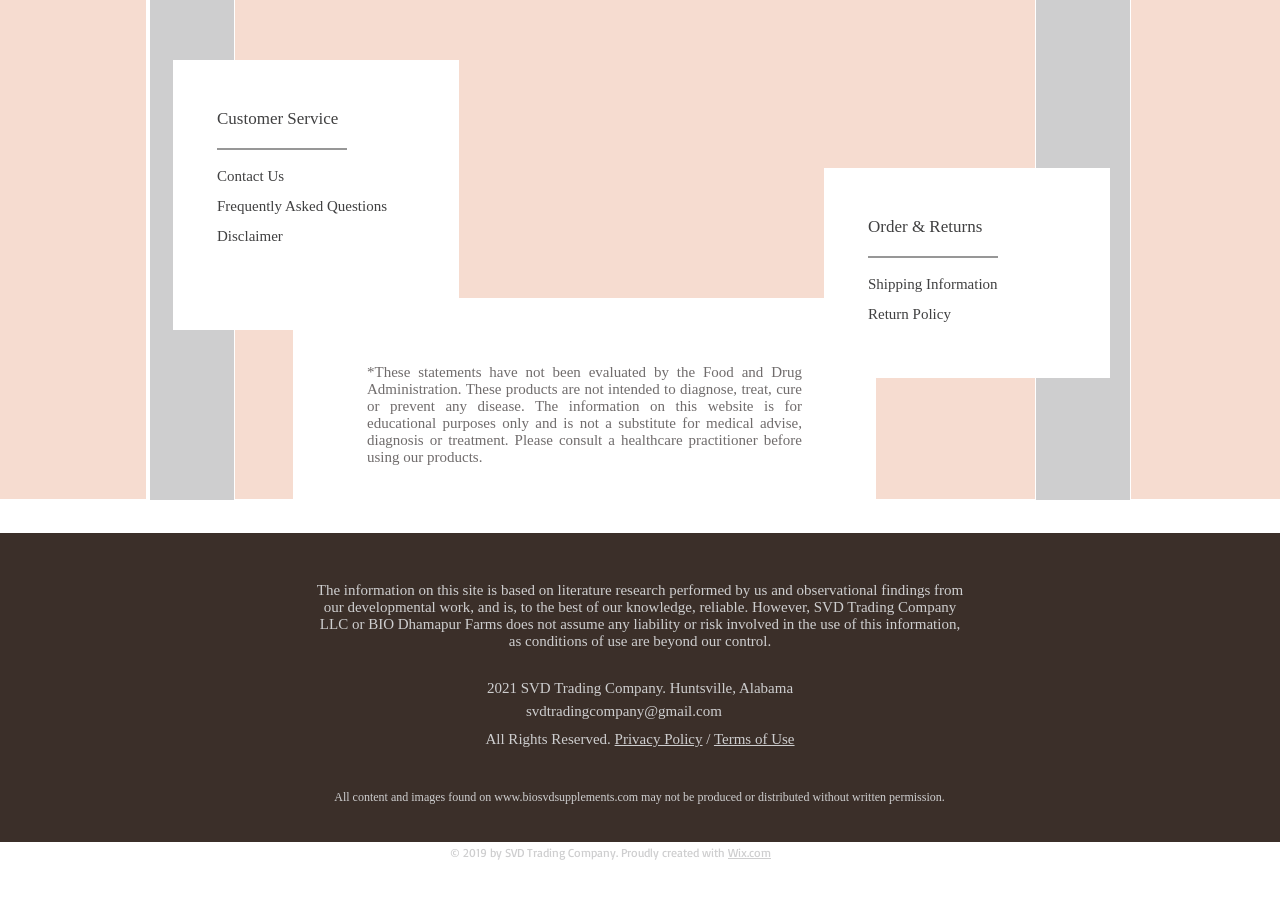Look at the image and write a detailed answer to the question: 
Who is the creator of the website?

The creator of the website is SVD Trading Company, as stated in the footer section, which also mentions that the website was proudly created with Wix.com.